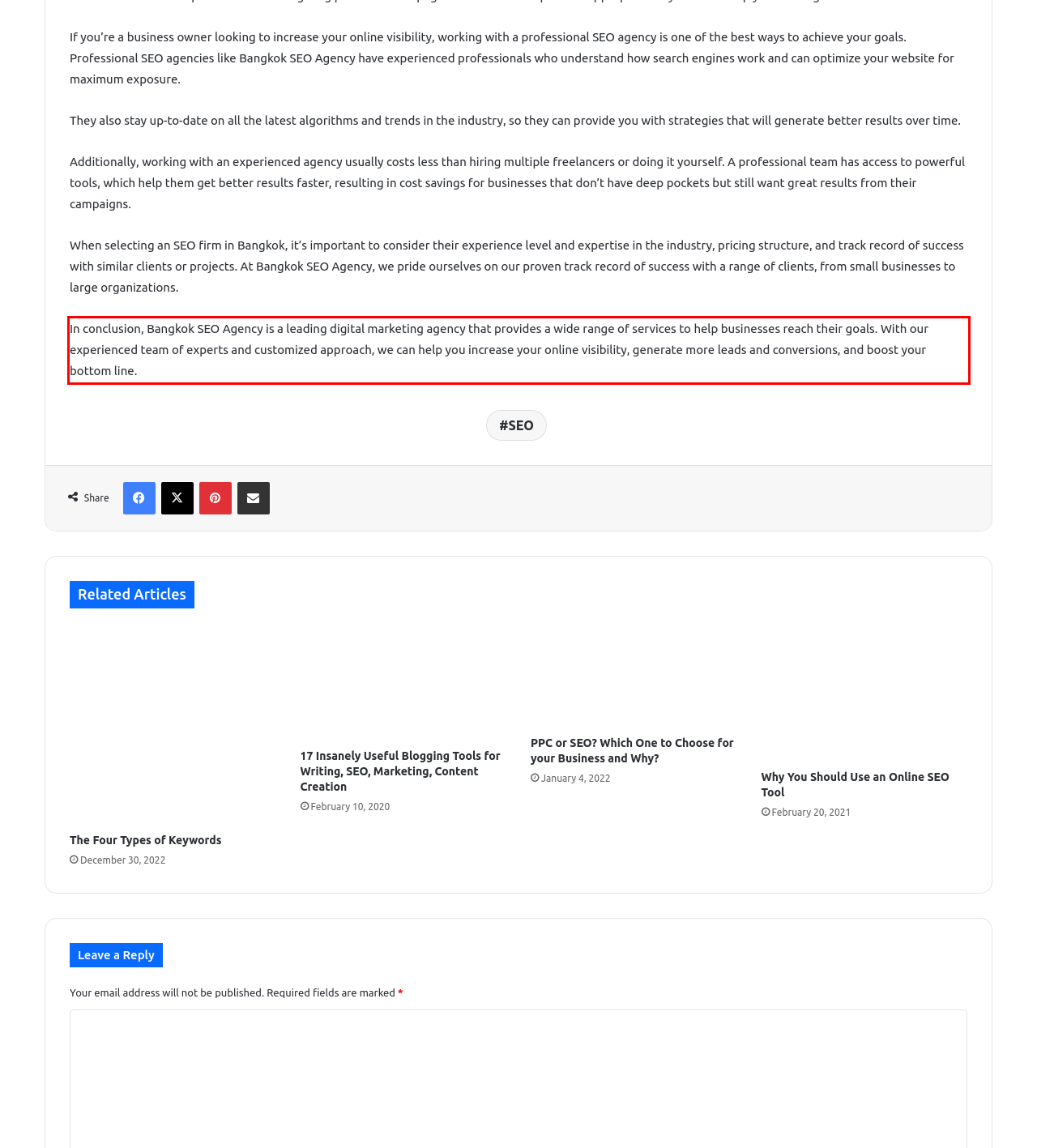Please examine the webpage screenshot and extract the text within the red bounding box using OCR.

In conclusion, Bangkok SEO Agency is a leading digital marketing agency that provides a wide range of services to help businesses reach their goals. With our experienced team of experts and customized approach, we can help you increase your online visibility, generate more leads and conversions, and boost your bottom line.